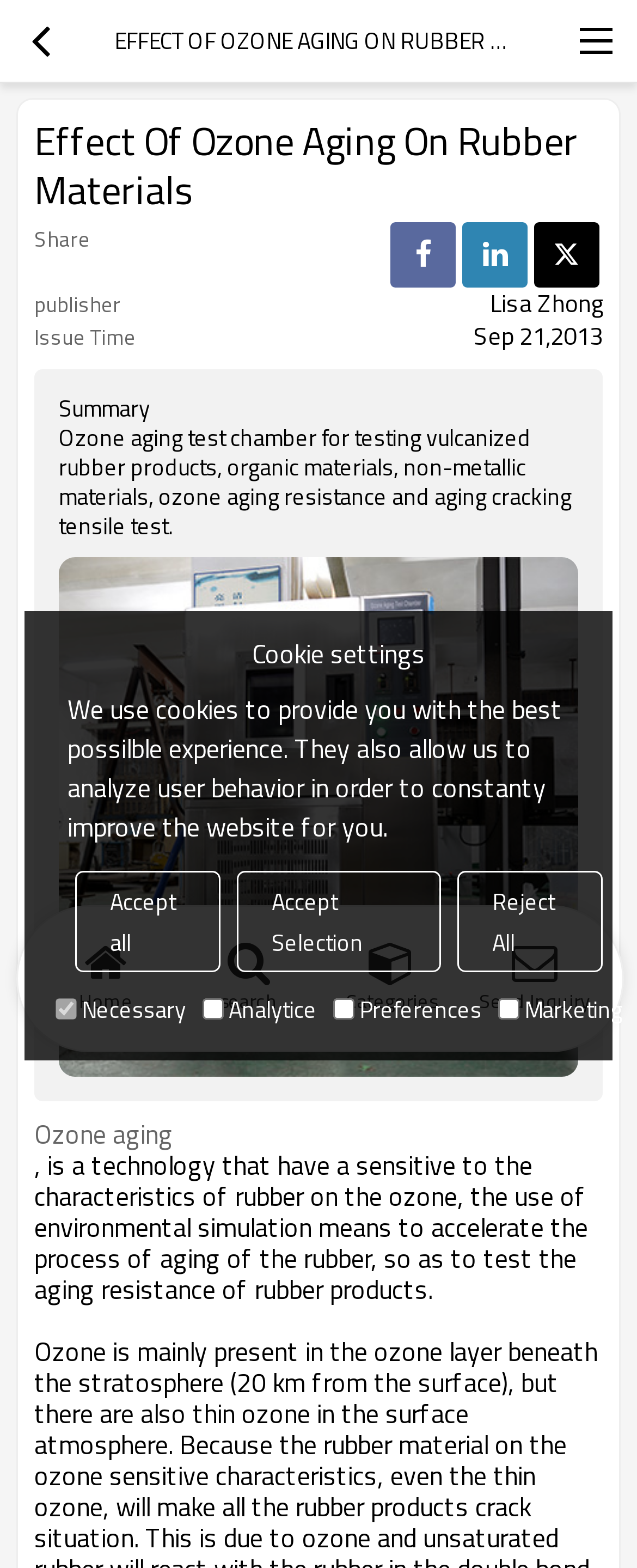Identify the bounding box coordinates necessary to click and complete the given instruction: "Click the ozone aging link".

[0.054, 0.713, 0.946, 0.734]